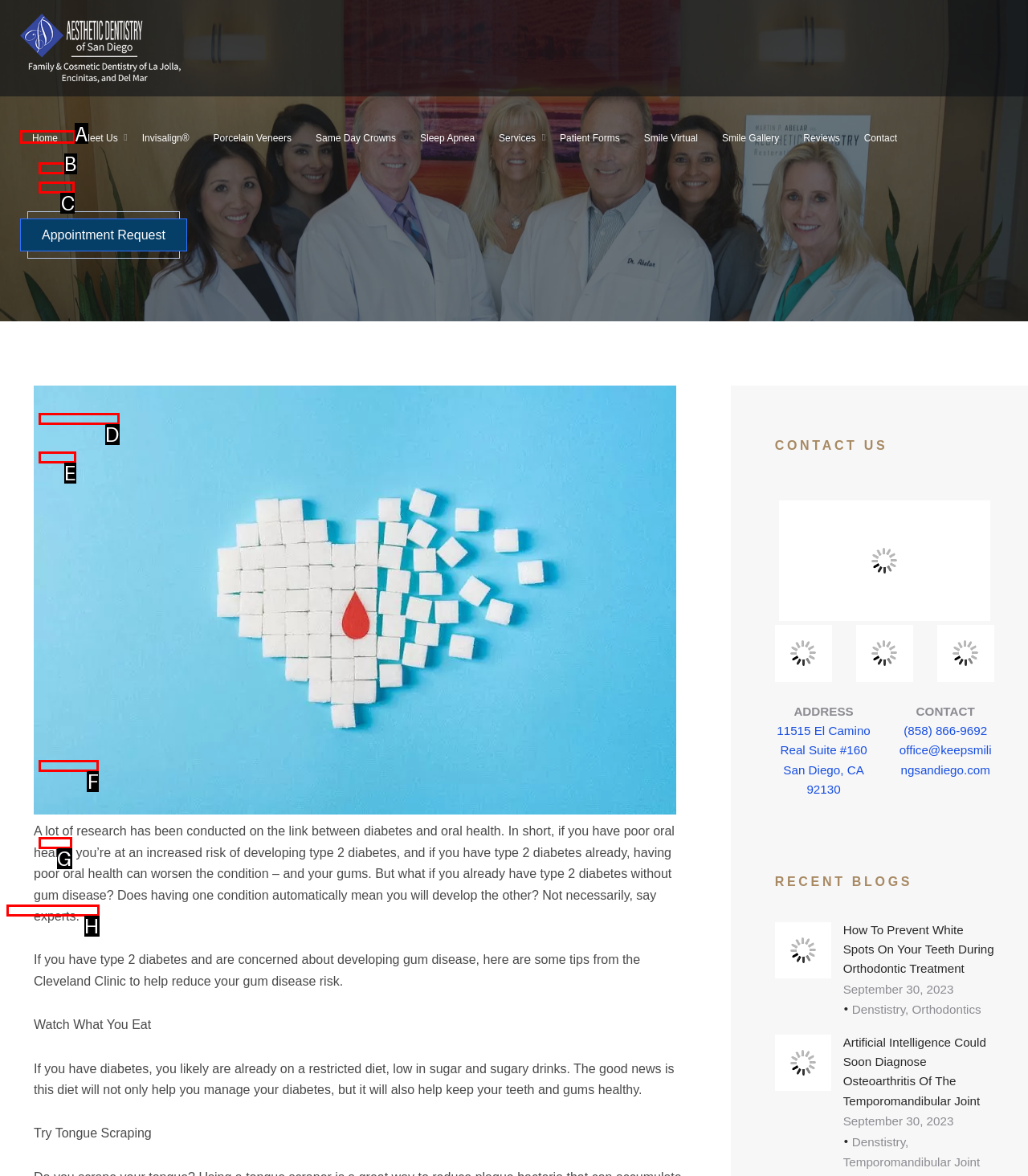From the given choices, which option should you click to complete this task: Open the article? Answer with the letter of the correct option.

None